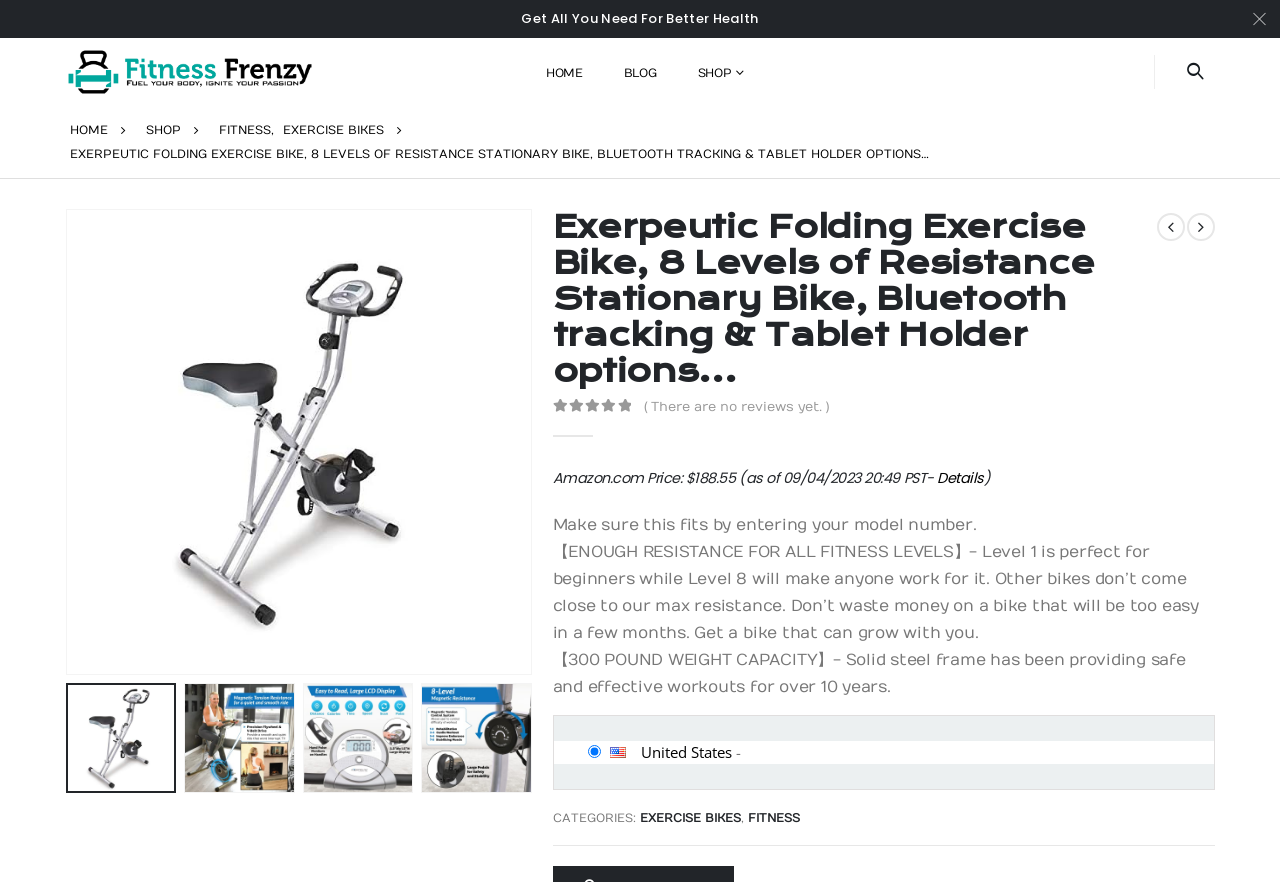Determine the coordinates of the bounding box that should be clicked to complete the instruction: "Click on the 'Details' link". The coordinates should be represented by four float numbers between 0 and 1: [left, top, right, bottom].

[0.732, 0.531, 0.769, 0.554]